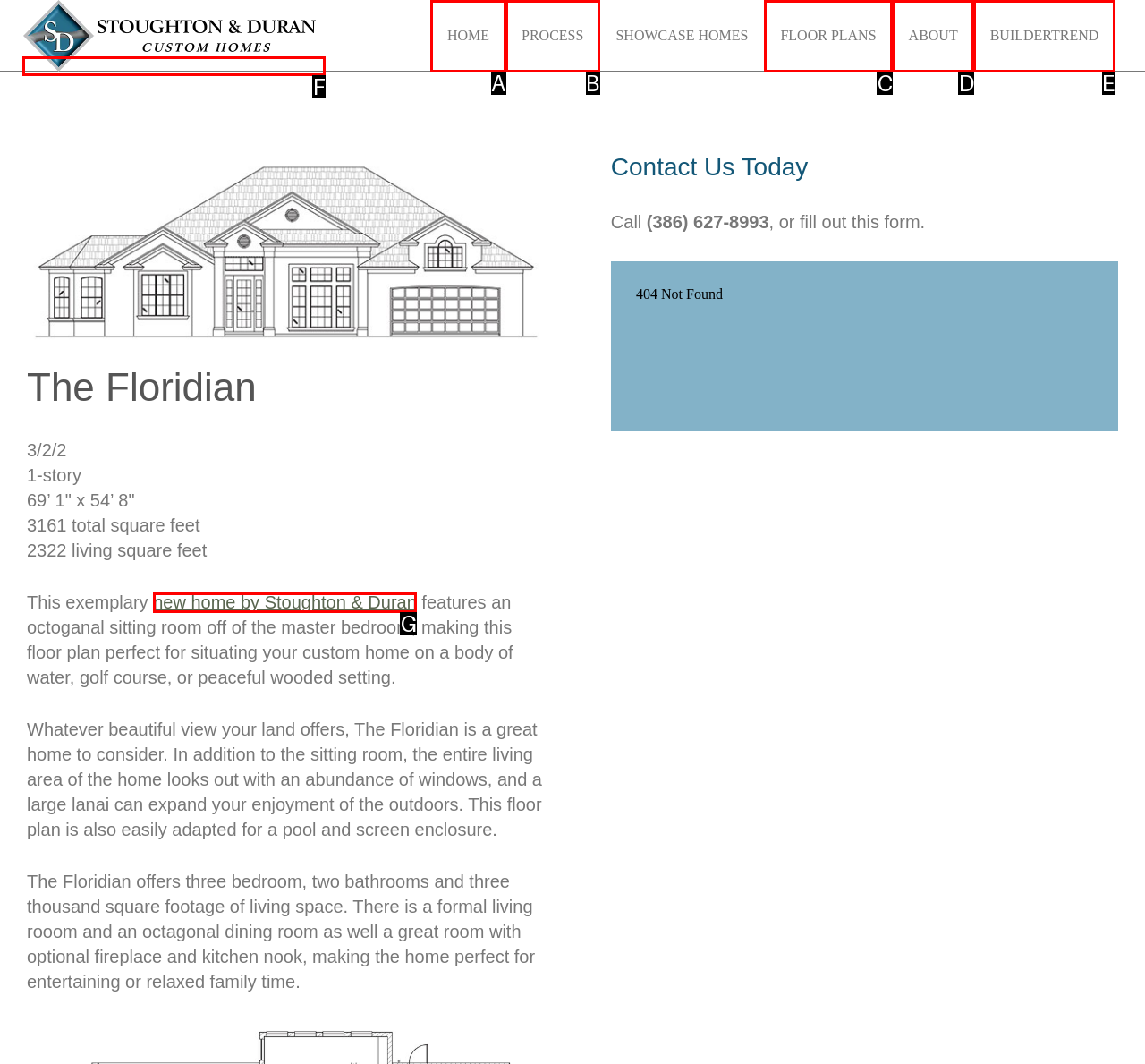Determine which option fits the element description: BUILDERTREND
Answer with the option’s letter directly.

E